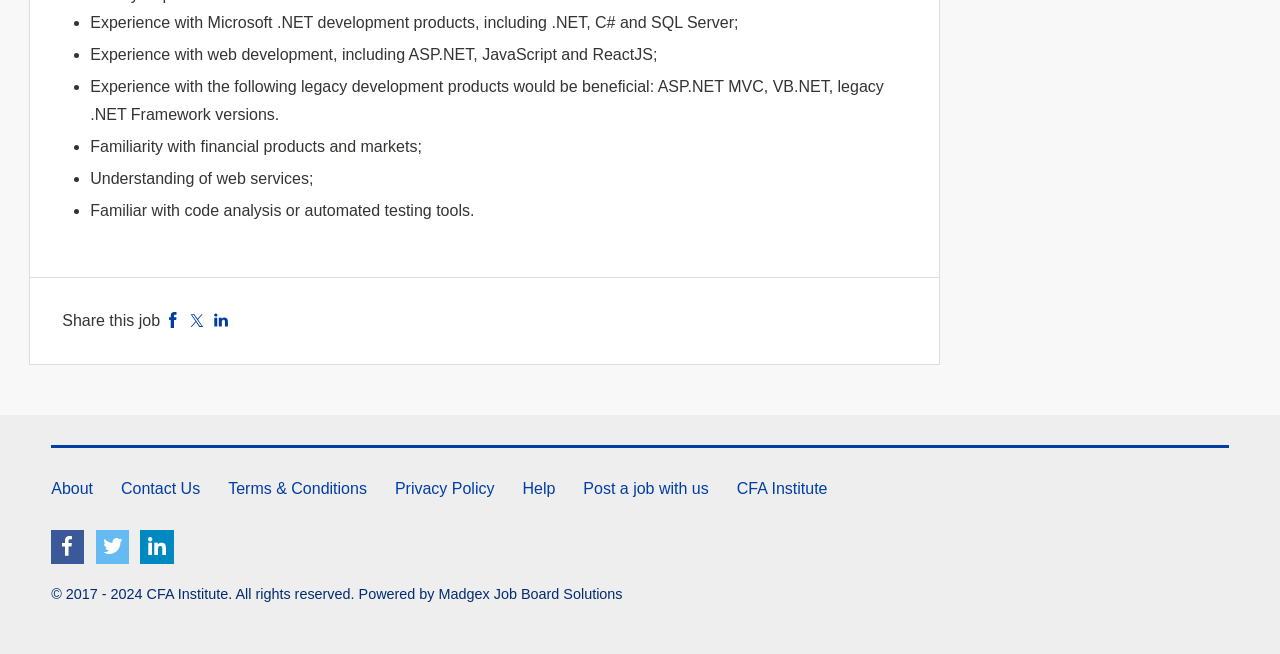How many links are available in the footer section?
Analyze the image and provide a thorough answer to the question.

The footer section of the webpage has seven links, namely 'About', 'Contact Us', 'Terms & Conditions', 'Privacy Policy', 'Help', 'Post a job with us', and 'CFA Institute'.